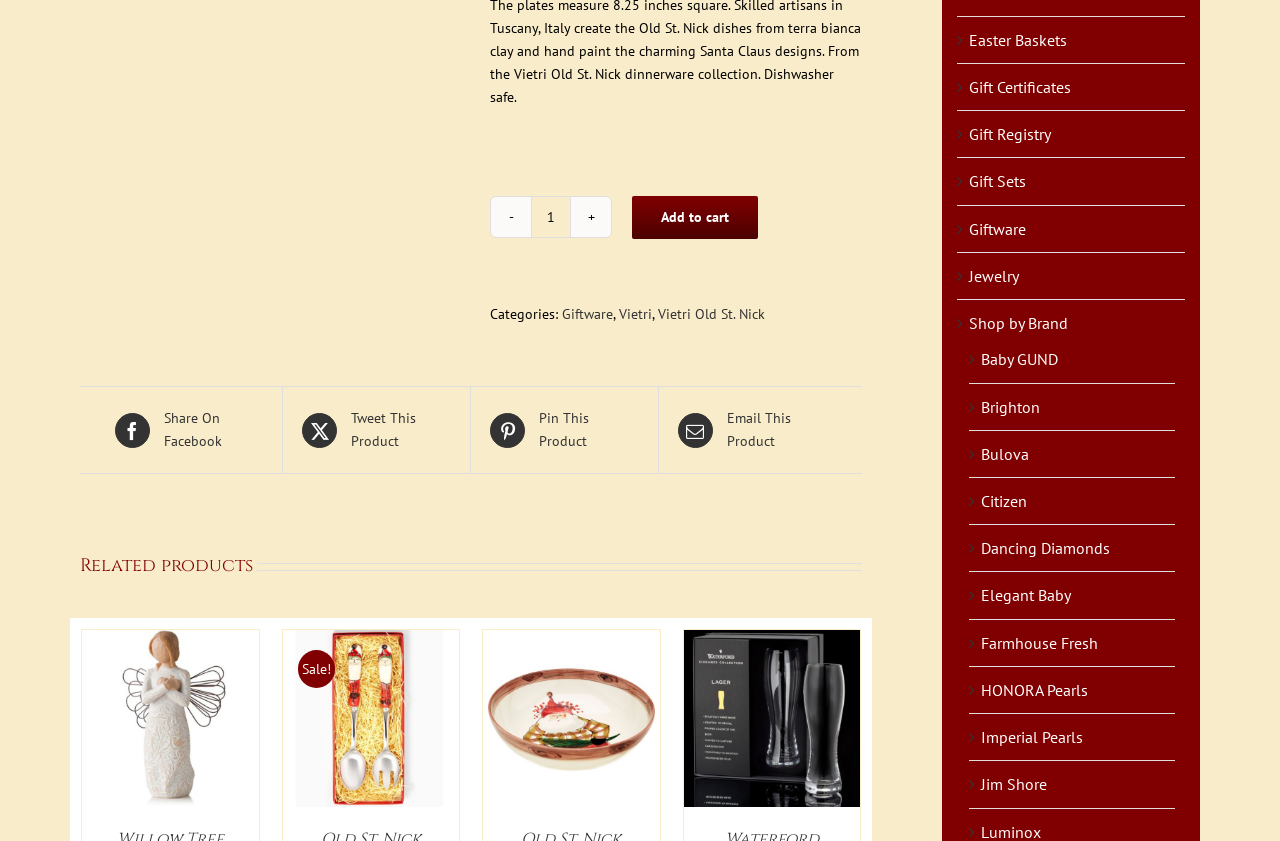Find the UI element described as: "Vietri Old St. Nick" and predict its bounding box coordinates. Ensure the coordinates are four float numbers between 0 and 1, [left, top, right, bottom].

[0.514, 0.363, 0.598, 0.385]